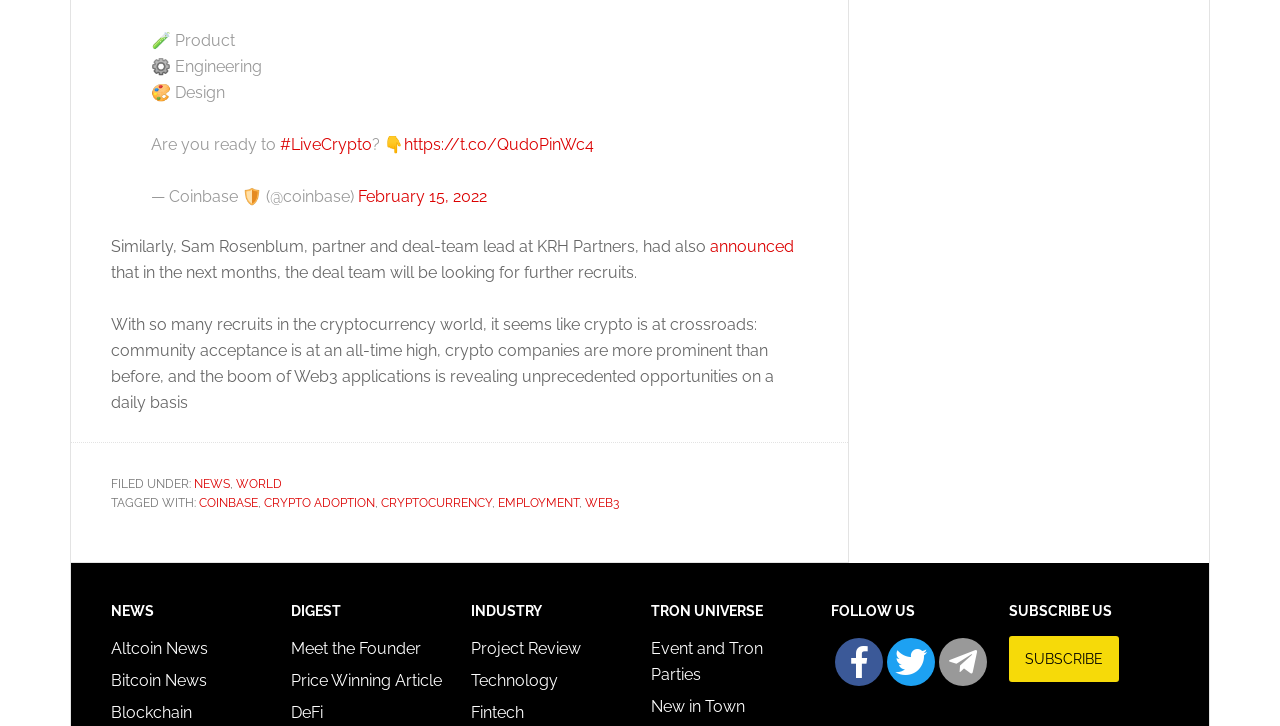Determine the bounding box coordinates for the area that needs to be clicked to fulfill this task: "Explore the 'NEWS' section". The coordinates must be given as four float numbers between 0 and 1, i.e., [left, top, right, bottom].

[0.087, 0.83, 0.212, 0.853]